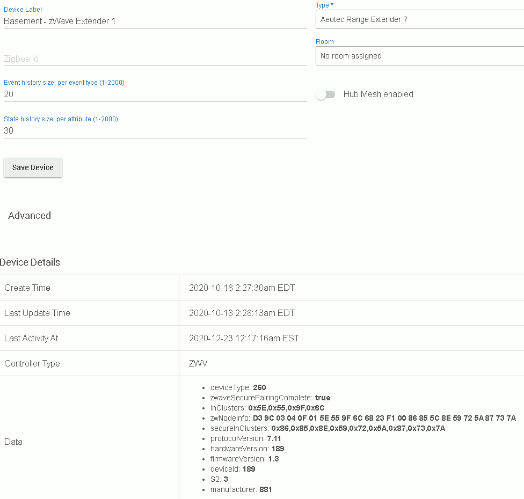Provide a one-word or short-phrase answer to the question:
What is the purpose of the event history size setting?

To manage event history